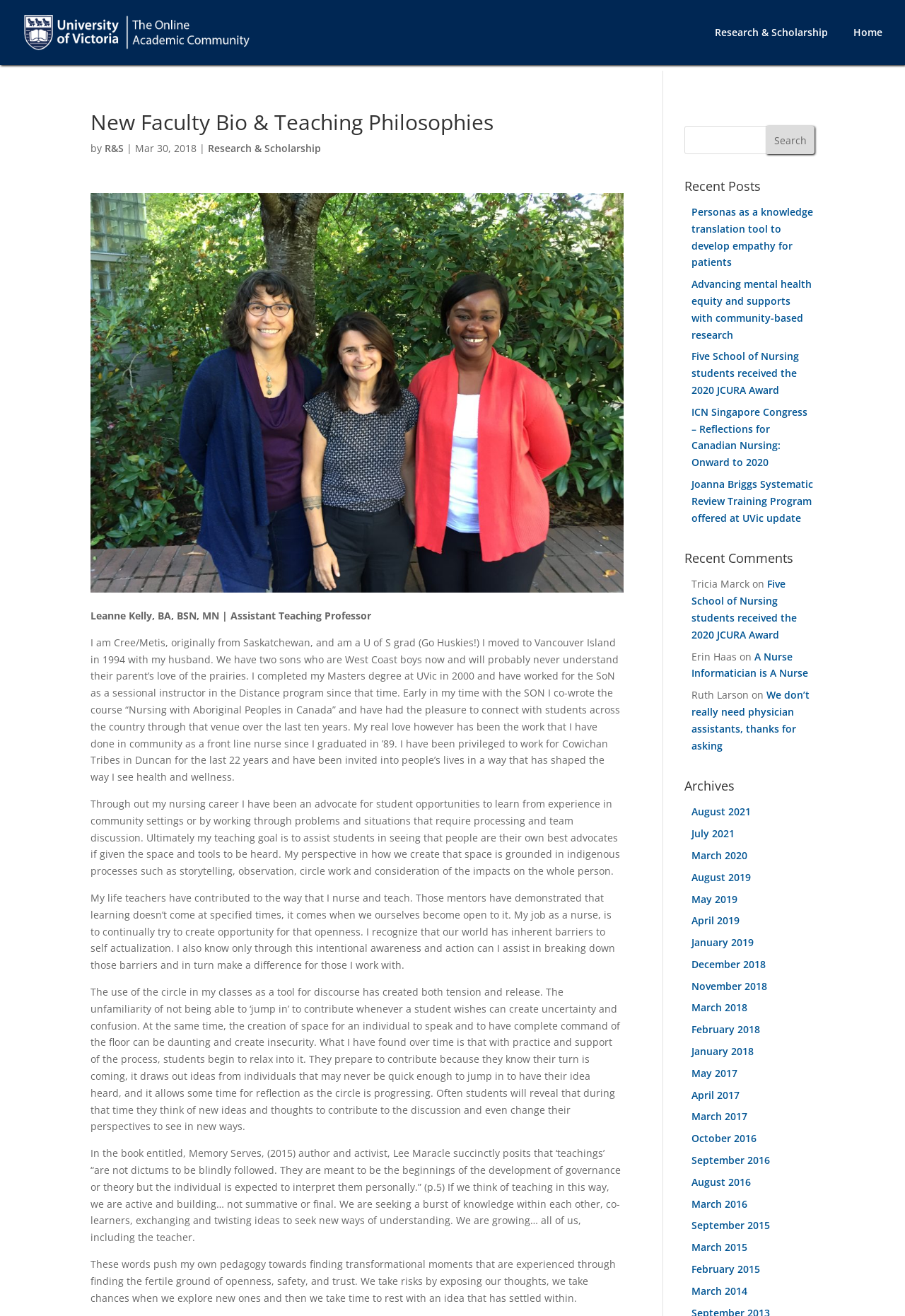Using the given description, provide the bounding box coordinates formatted as (top-left x, top-left y, bottom-right x, bottom-right y), with all values being floating point numbers between 0 and 1. Description: Research & Scholarship

[0.23, 0.107, 0.355, 0.118]